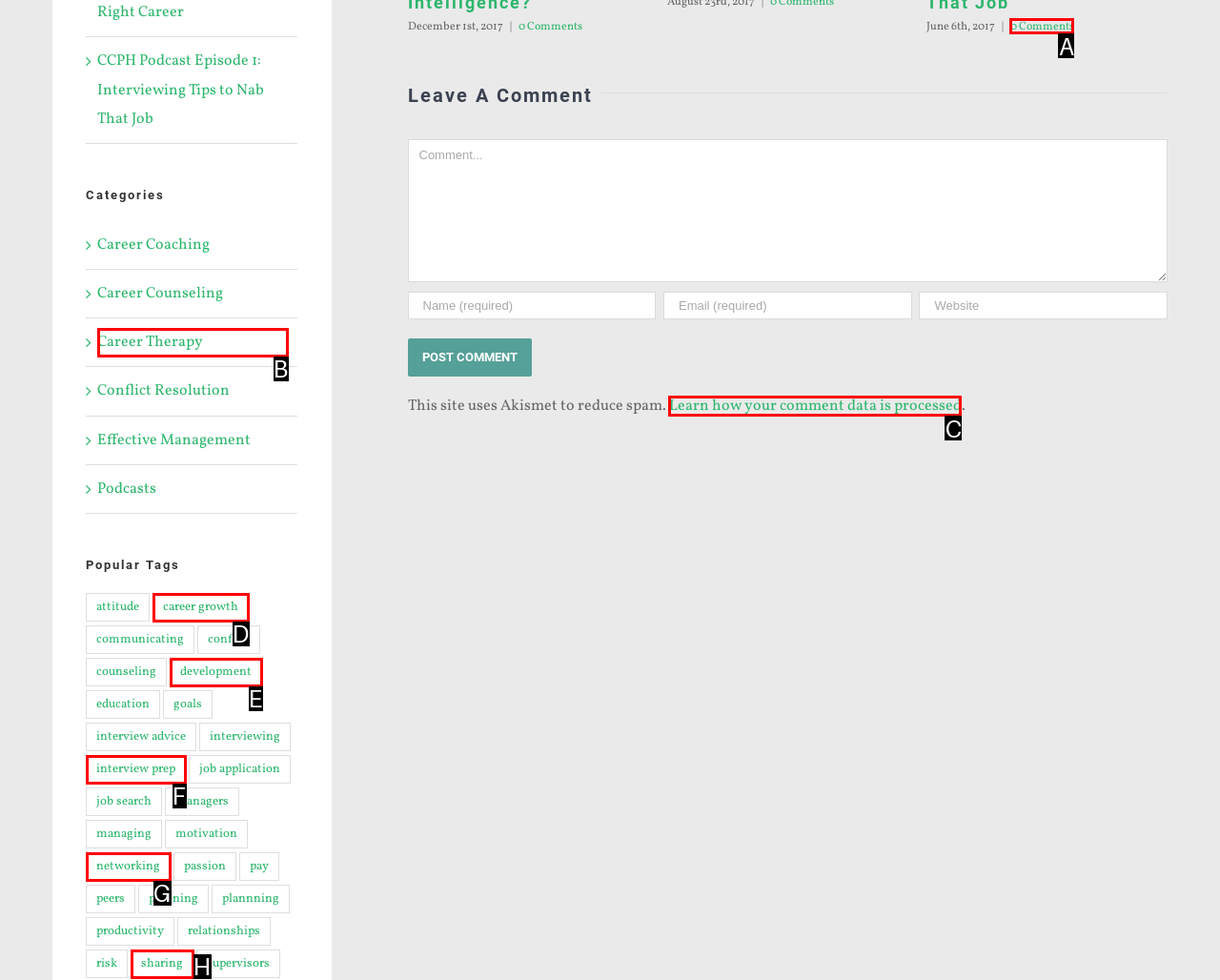Choose the letter of the option that needs to be clicked to perform the task: Learn how your comment data is processed. Answer with the letter.

C